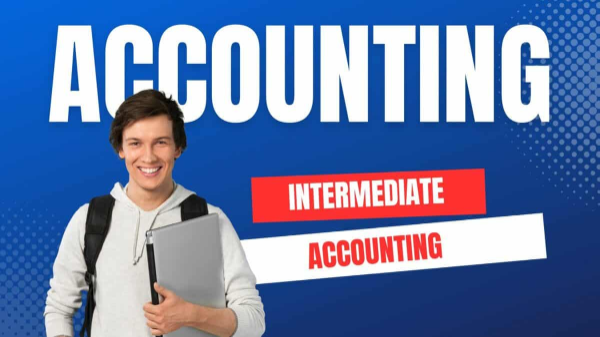What is the student holding in the image?
Using the image, provide a concise answer in one word or a short phrase.

Laptop